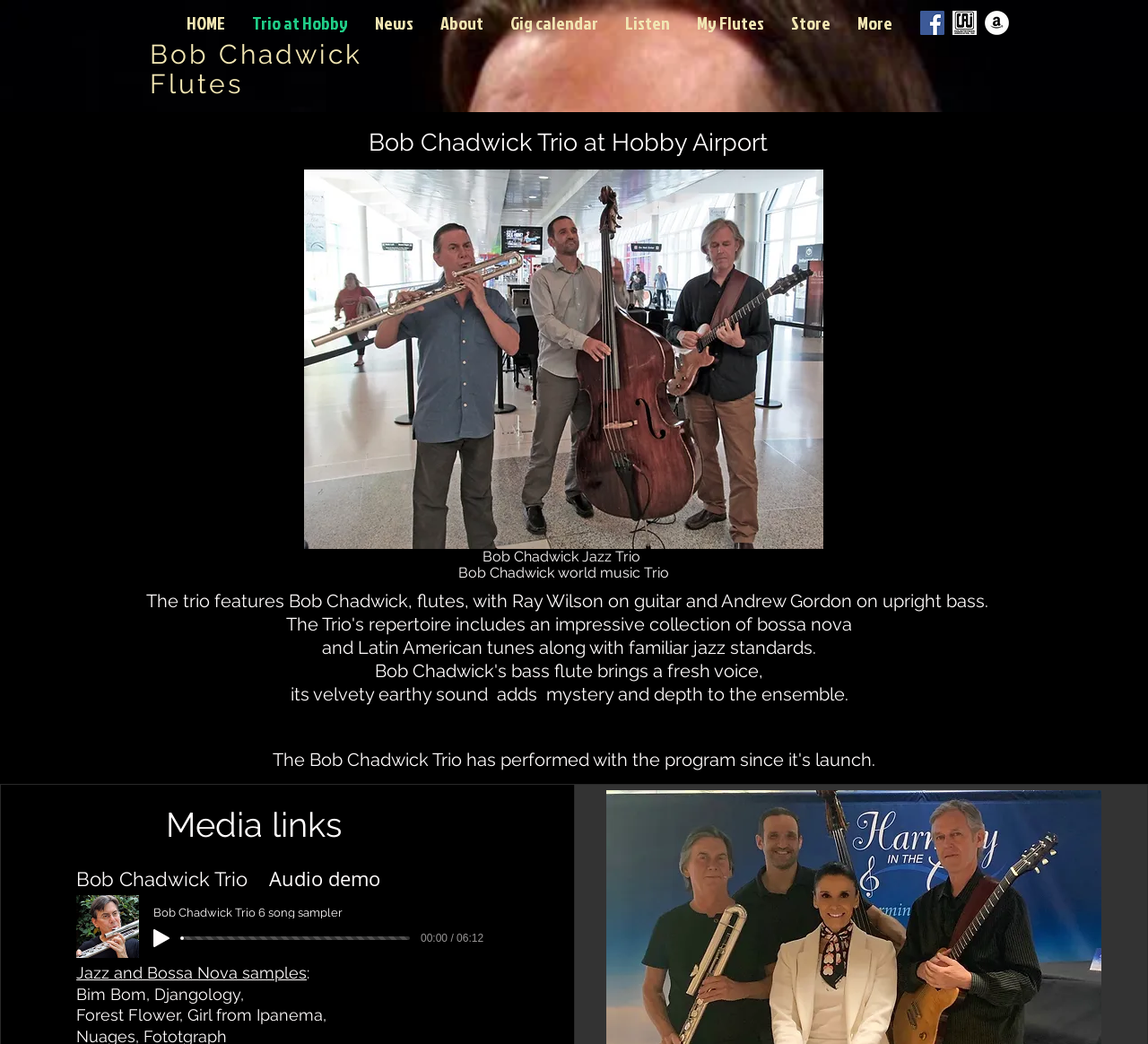What is the name of the guitarist in the trio?
Using the image as a reference, answer with just one word or a short phrase.

Ray Wilson